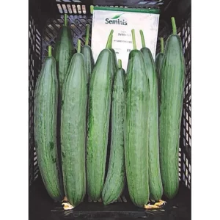What is the shape of the cucumbers?
Look at the image and answer the question using a single word or phrase.

Long and slender